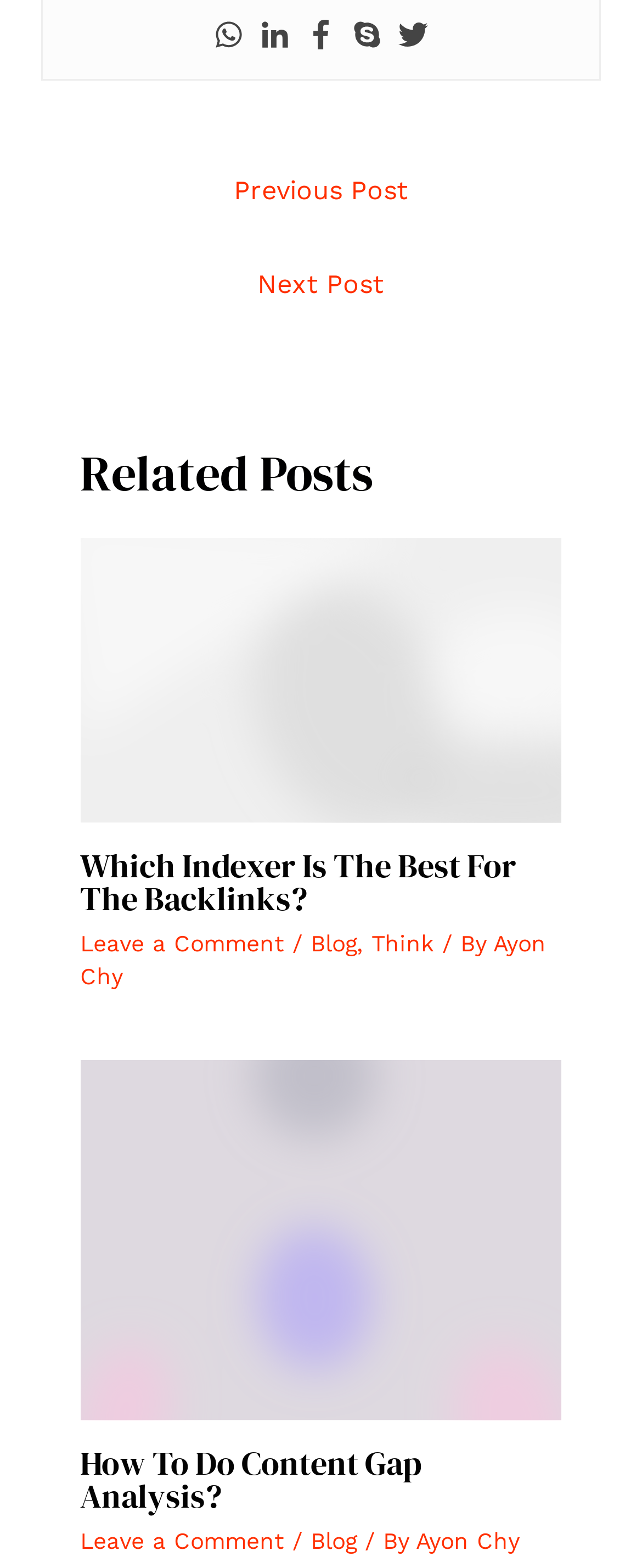Determine the bounding box coordinates of the section to be clicked to follow the instruction: "Go to the previous post". The coordinates should be given as four float numbers between 0 and 1, formatted as [left, top, right, bottom].

[0.046, 0.104, 0.954, 0.143]